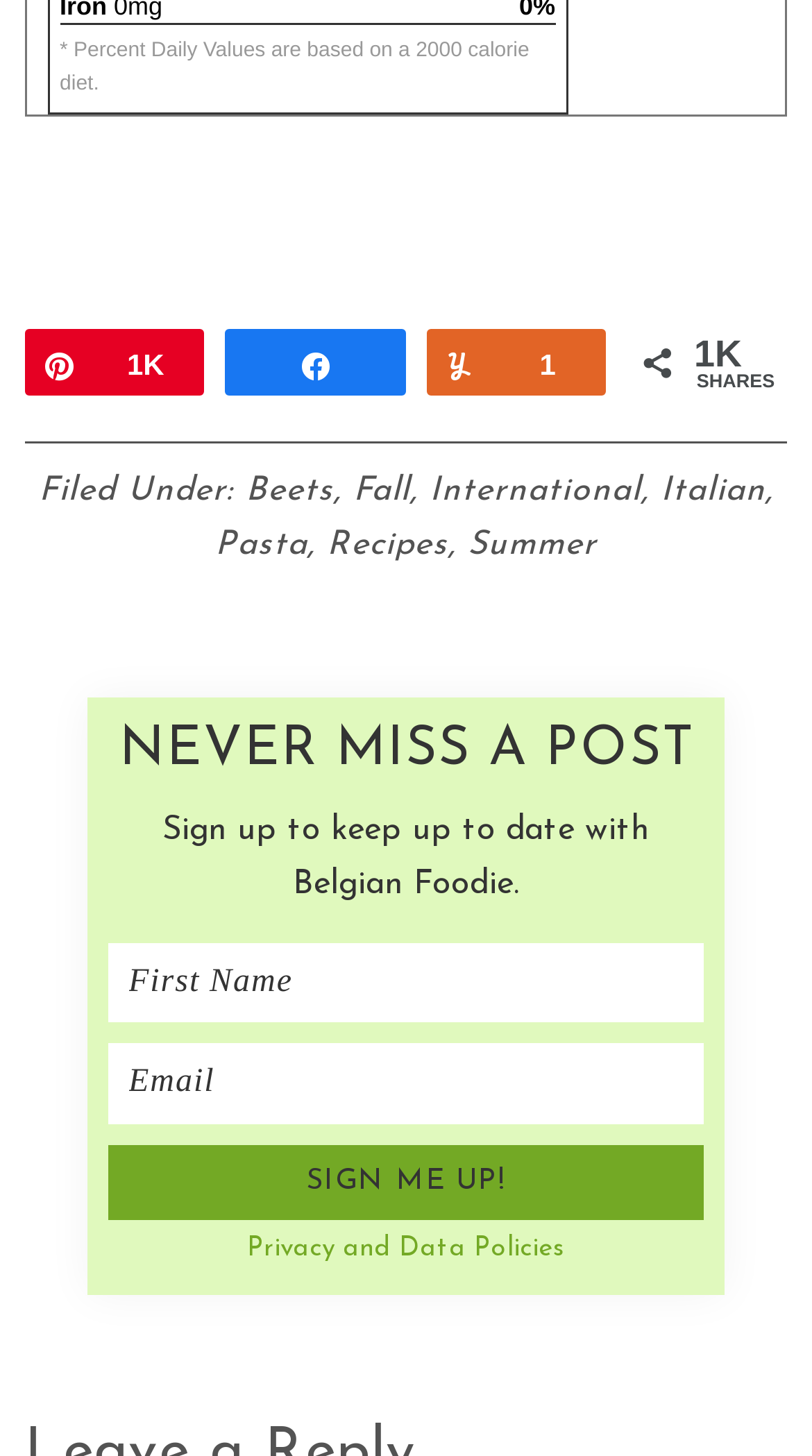Use one word or a short phrase to answer the question provided: 
What categories is the recipe filed under?

Beets, Fall, International, Italian, Pasta, Recipes, Summer